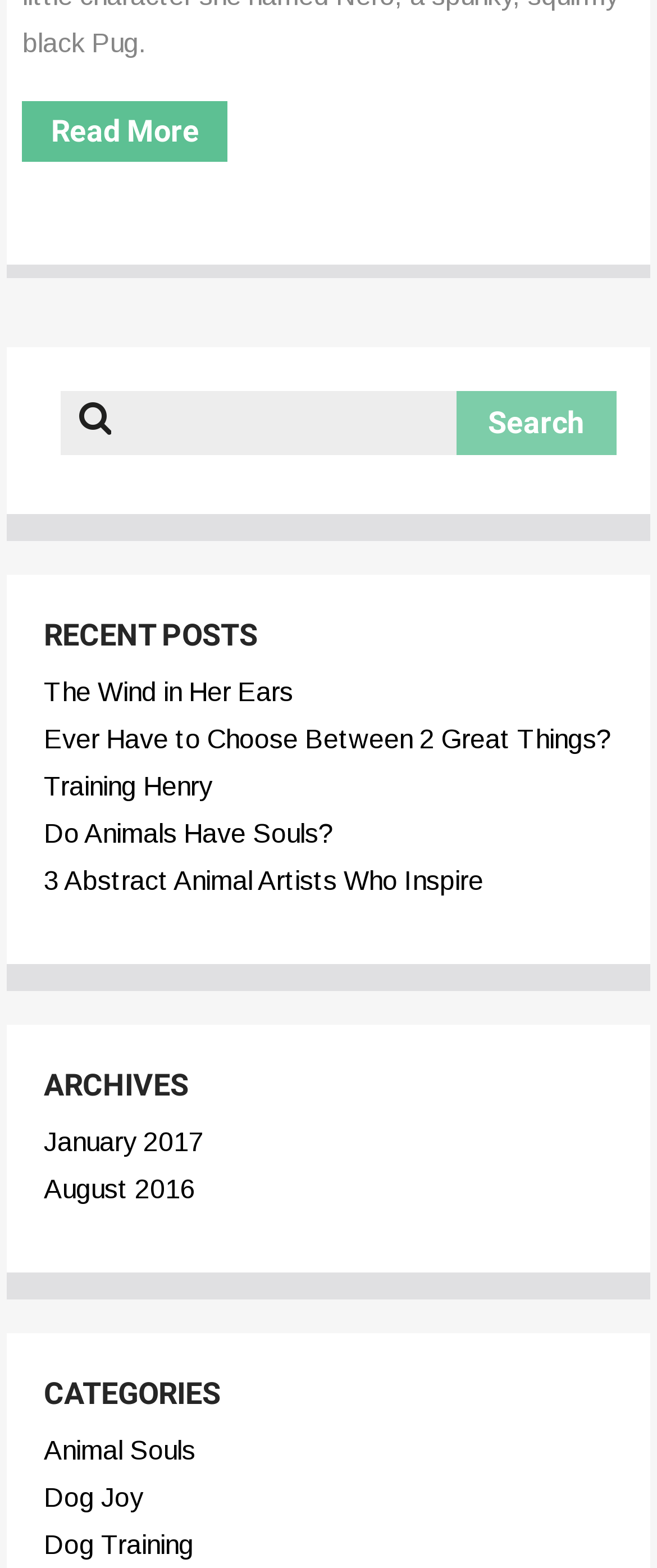Determine the bounding box coordinates for the area that needs to be clicked to fulfill this task: "Browse archives from January 2017". The coordinates must be given as four float numbers between 0 and 1, i.e., [left, top, right, bottom].

[0.066, 0.719, 0.31, 0.737]